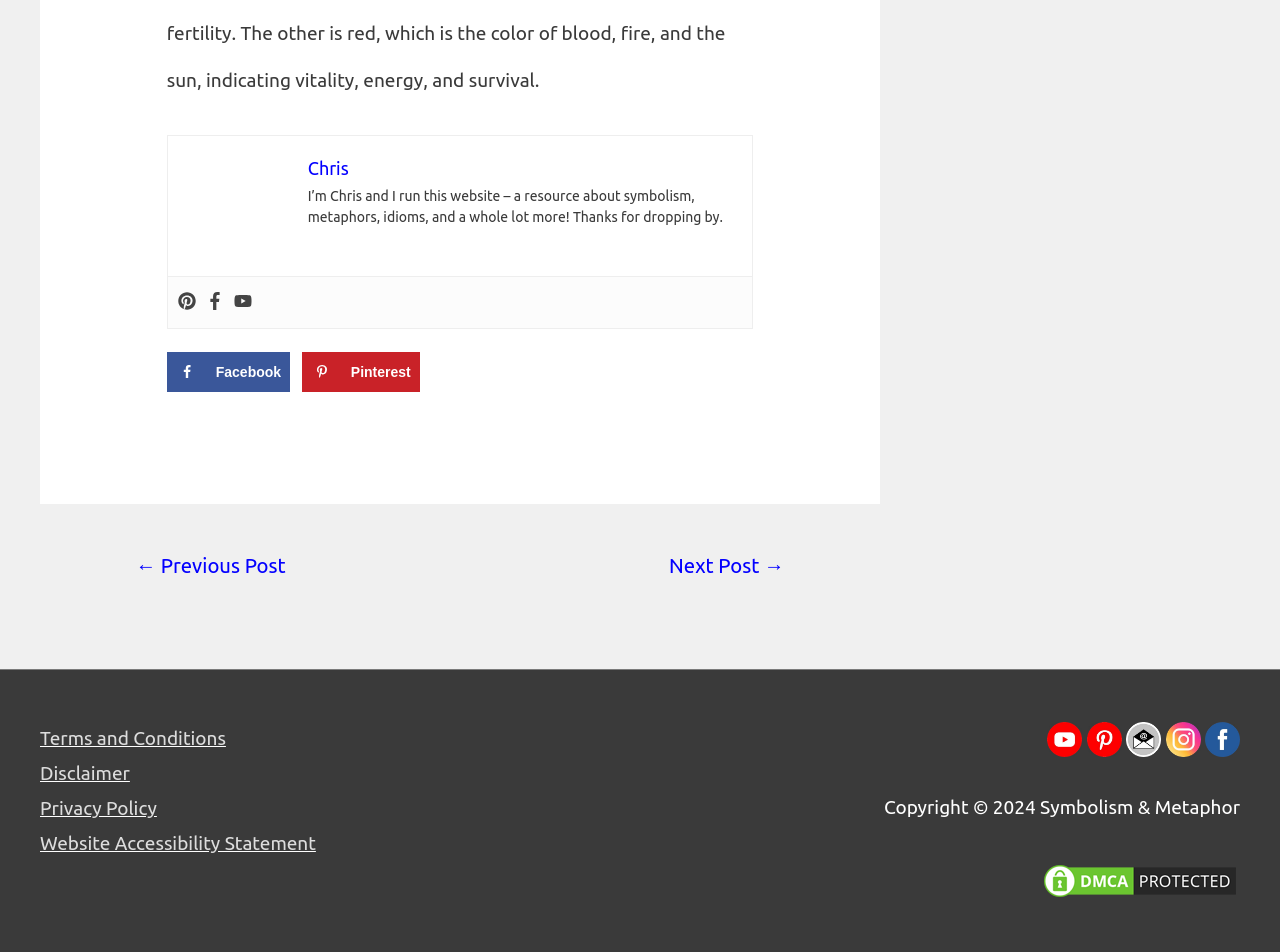Can you provide the bounding box coordinates for the element that should be clicked to implement the instruction: "View terms and conditions"?

[0.031, 0.763, 0.177, 0.786]